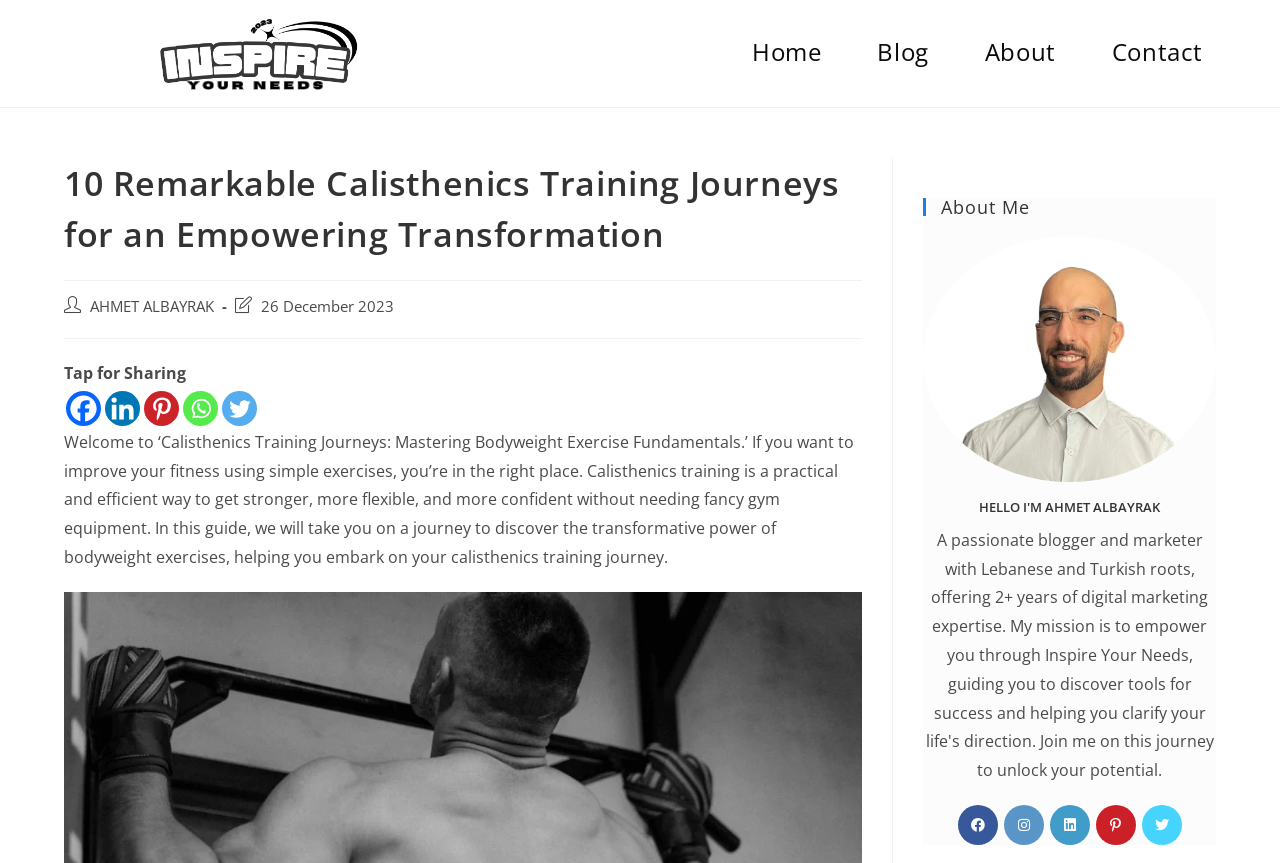Please locate the bounding box coordinates of the region I need to click to follow this instruction: "Learn more about 'AHMET ALBAYRAK'".

[0.721, 0.577, 0.95, 0.598]